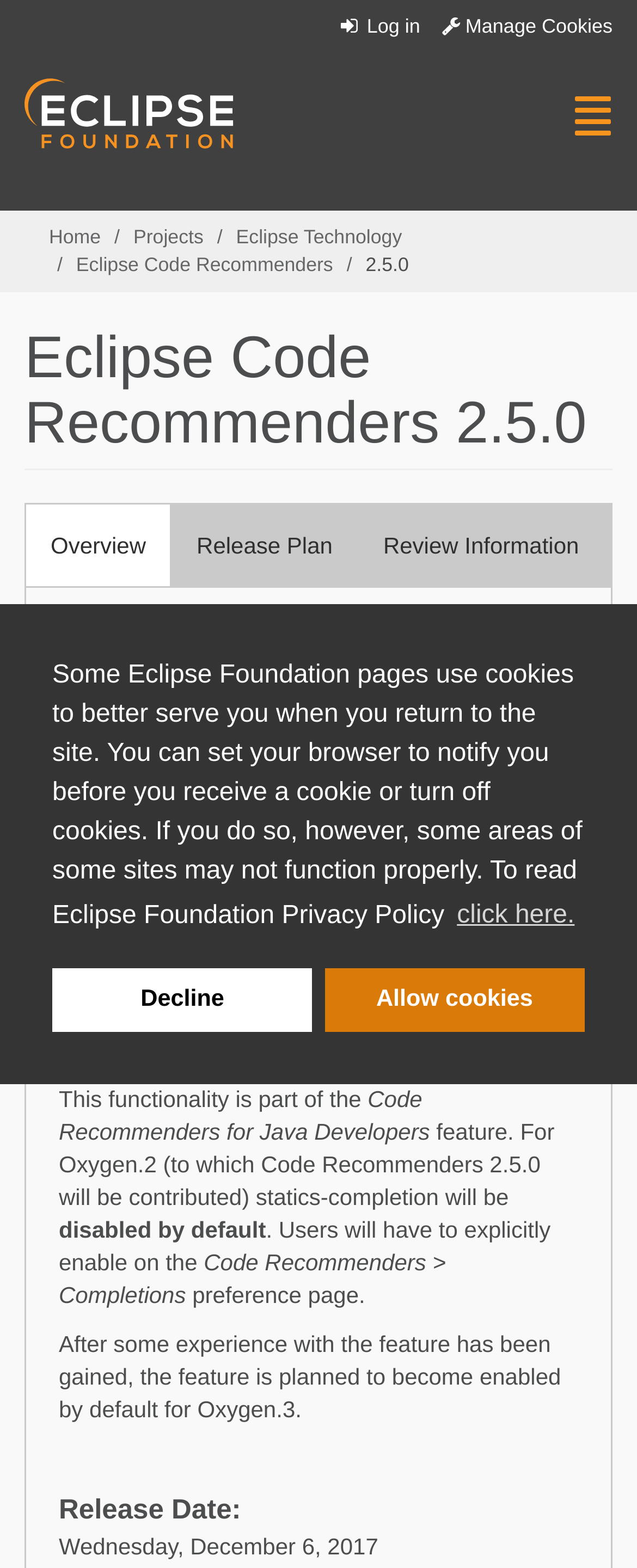Specify the bounding box coordinates of the area that needs to be clicked to achieve the following instruction: "Learn more about cookies".

[0.709, 0.569, 0.91, 0.6]